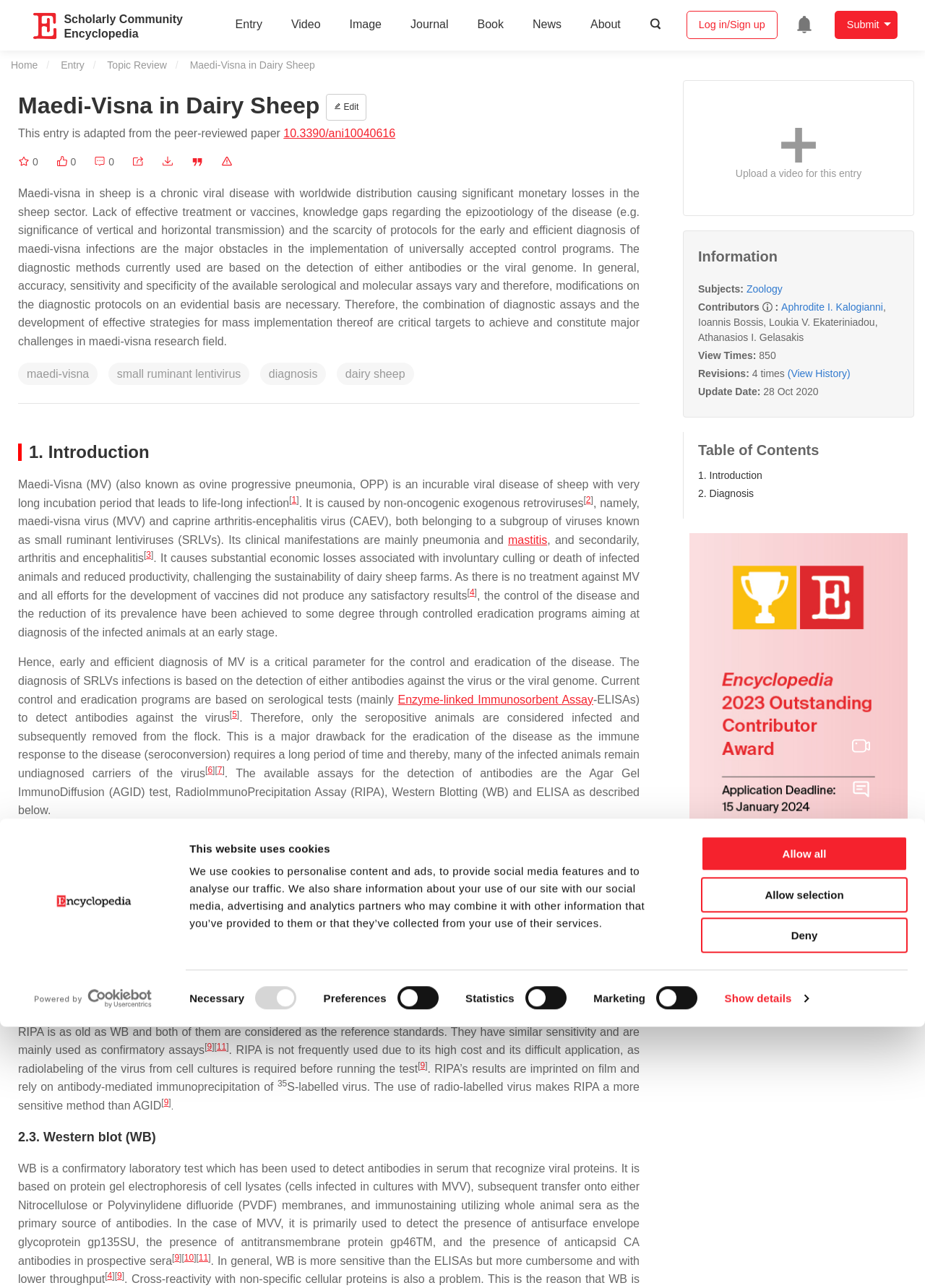Please determine the bounding box coordinates of the element's region to click for the following instruction: "Go back to top of the page".

None